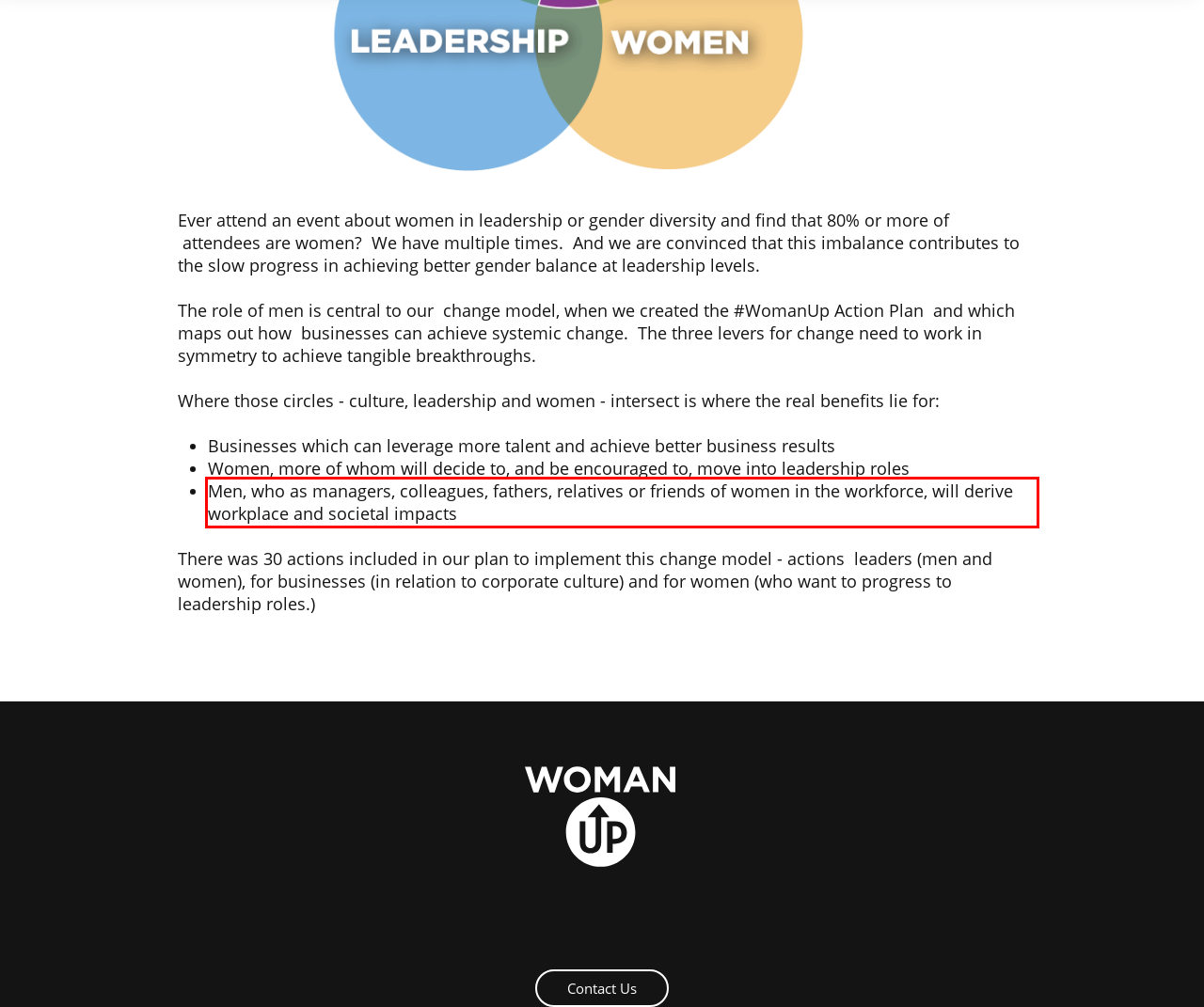In the given screenshot, locate the red bounding box and extract the text content from within it.

Men, who as managers, colleagues, fathers, relatives or friends of women in the workforce, will derive workplace and societal impacts